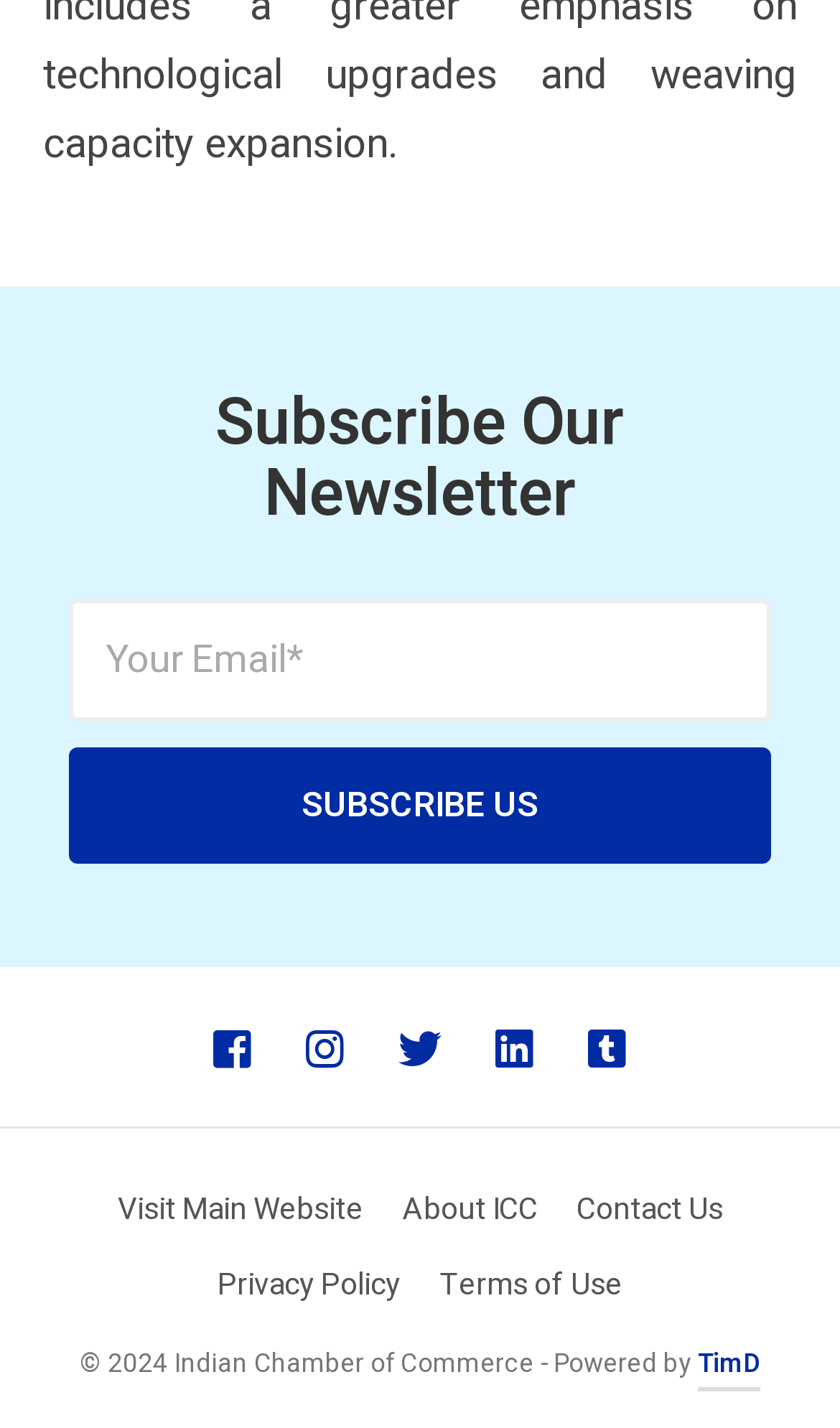Examine the image carefully and respond to the question with a detailed answer: 
Who is the developer of the website?

The developer of the website is mentioned in the copyright text at the bottom of the page, which states '© 2024 Indian Chamber of Commerce - Powered by TimD'.